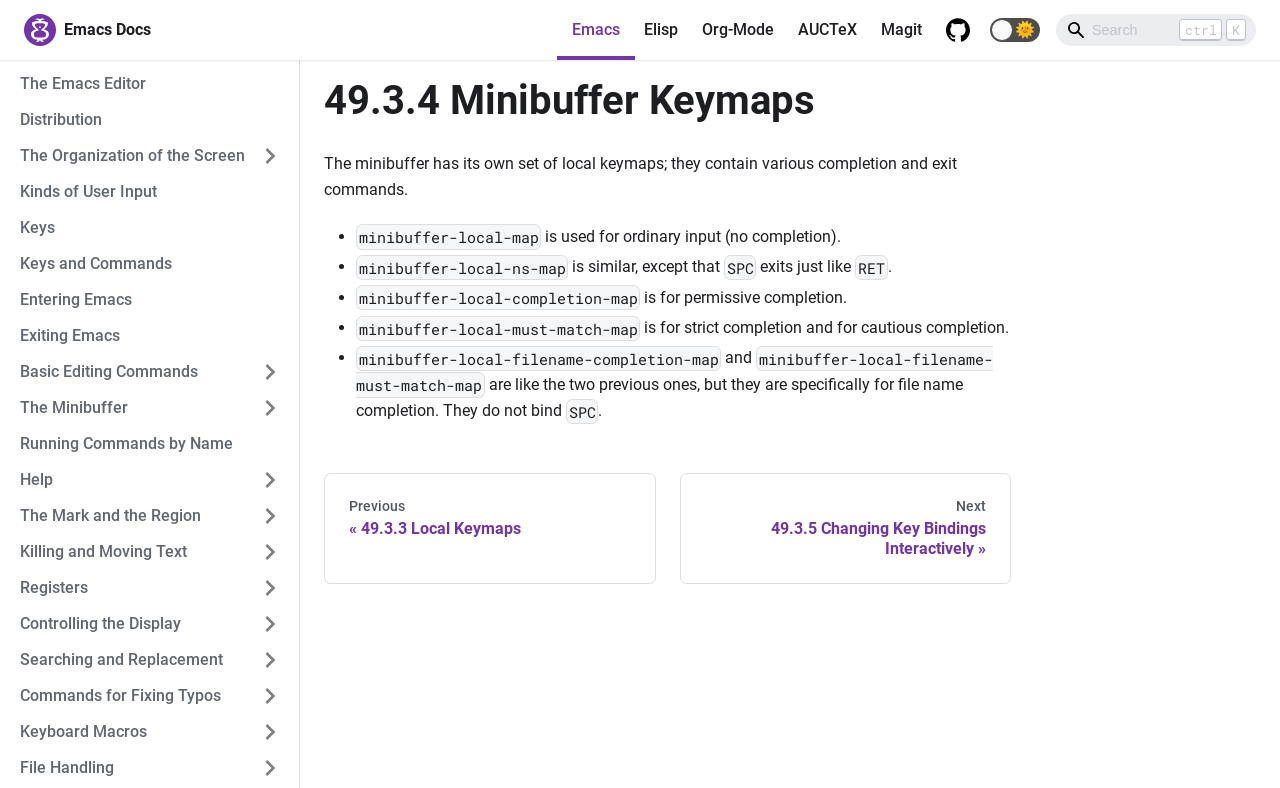Specify the bounding box coordinates of the element's region that should be clicked to achieve the following instruction: "Read about The Emacs Editor". The bounding box coordinates consist of four float numbers between 0 and 1, in the format [left, top, right, bottom].

[0.006, 0.086, 0.228, 0.127]